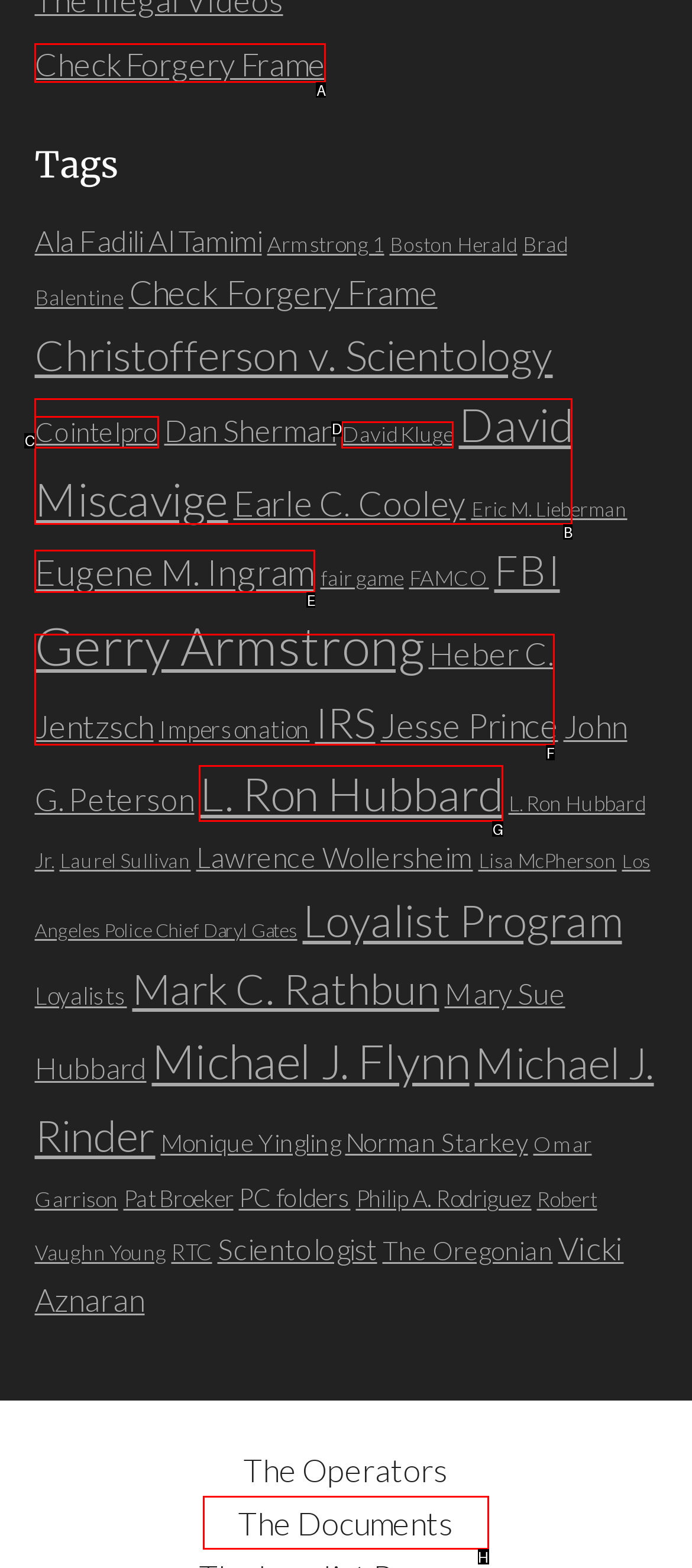Identify the correct choice to execute this task: Explore the 'L. Ron Hubbard' category
Respond with the letter corresponding to the right option from the available choices.

G